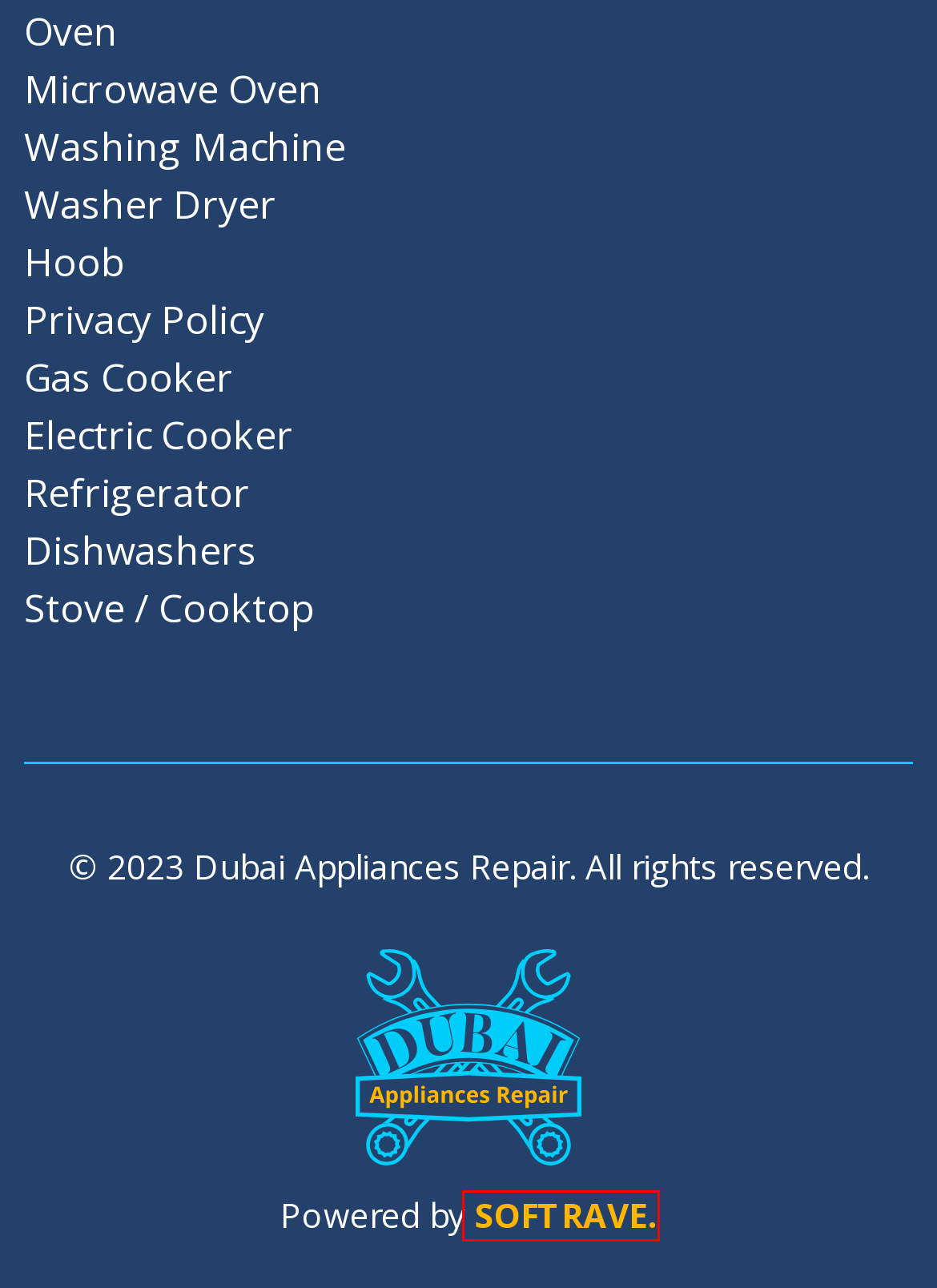Check out the screenshot of a webpage with a red rectangle bounding box. Select the best fitting webpage description that aligns with the new webpage after clicking the element inside the bounding box. Here are the candidates:
A. Microwave Oven Repair - Dubai Appliances Repair
B. Oven Repair - Dubai Appliances Repair
C. Gas Cooker Repair - Dubai Appliances Repair
D. Washing Machine Repair - Dubai Appliances Repair
E. Contact us - Dubai Appliances Repair
F. Electric Cooker Repair - Dubai Appliances Repair
G. Home - Softrave
H. Refrigerator Repair - Dubai Appliances Repair

G